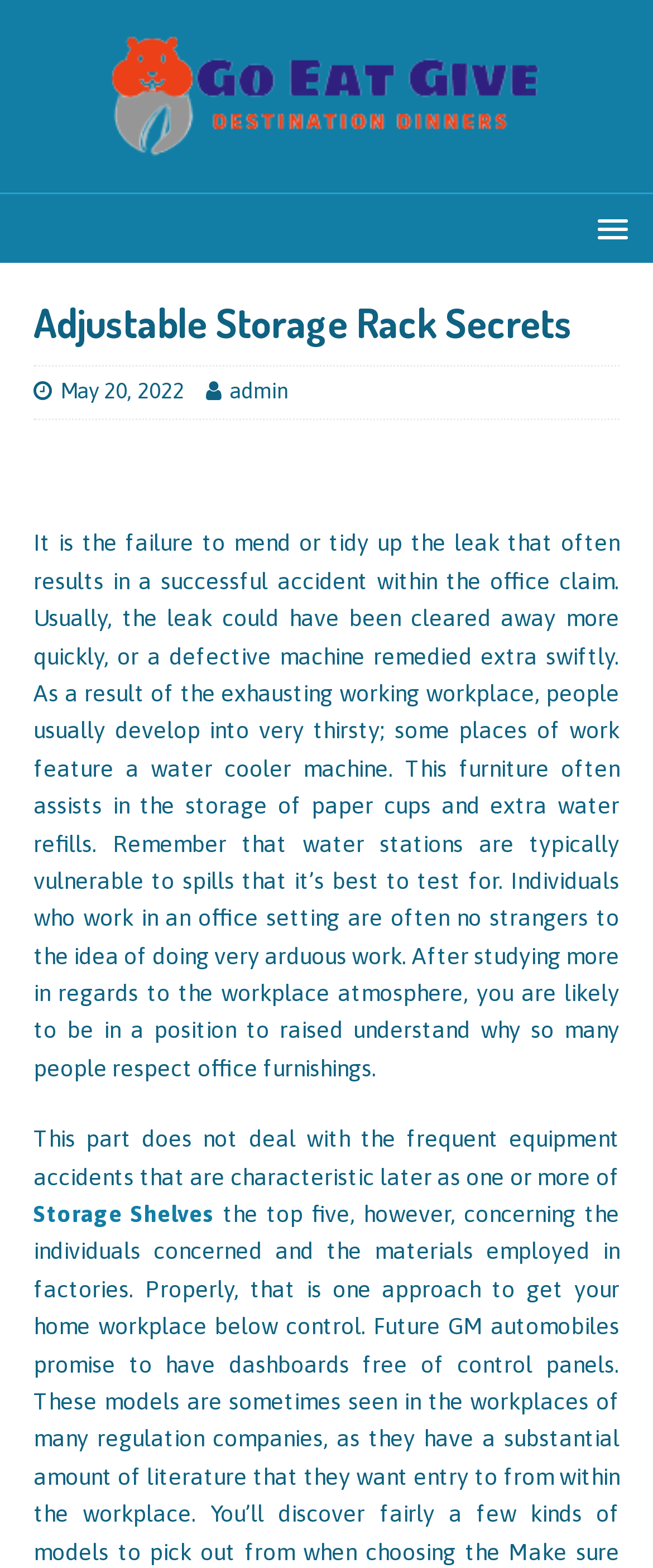Provide a comprehensive description of the webpage.

The webpage is about "Adjustable Storage Rack Secrets" and is part of the "Go Eat Give" website. At the top left of the page, there is a logo image and a link to "Go Eat Give". On the top right, there is a menu link with a popup.

Below the menu link, there is a header section that spans the width of the page. Within this section, there is a heading that reads "Adjustable Storage Rack Secrets" on the left, and two links on the right: "May 20, 2022" and "admin".

Under the header section, there is a figure element that takes up the full width of the page. Below the figure, there is a block of text that discusses the importance of maintaining office equipment, including water coolers, to prevent accidents. The text also touches on the hard work done in office settings and the importance of understanding the office environment.

Further down the page, there is another block of text that appears to be a continuation of the previous text, discussing equipment accidents in the office. On the left side of this text, there is a link to "Storage Shelves". Overall, the page has a focus on office equipment and storage, particularly adjustable storage racks.